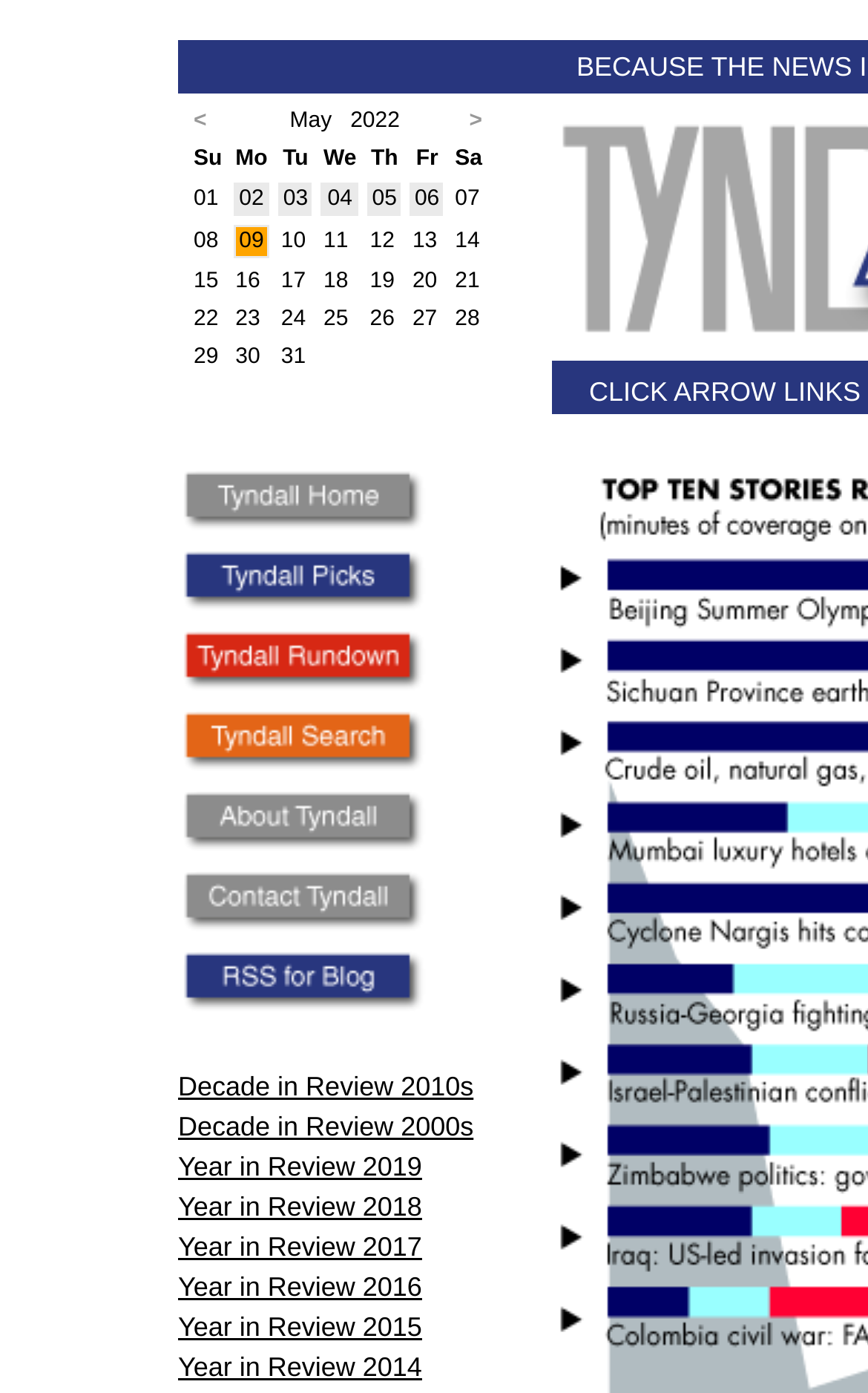Please mark the clickable region by giving the bounding box coordinates needed to complete this instruction: "click >".

[0.541, 0.078, 0.556, 0.096]